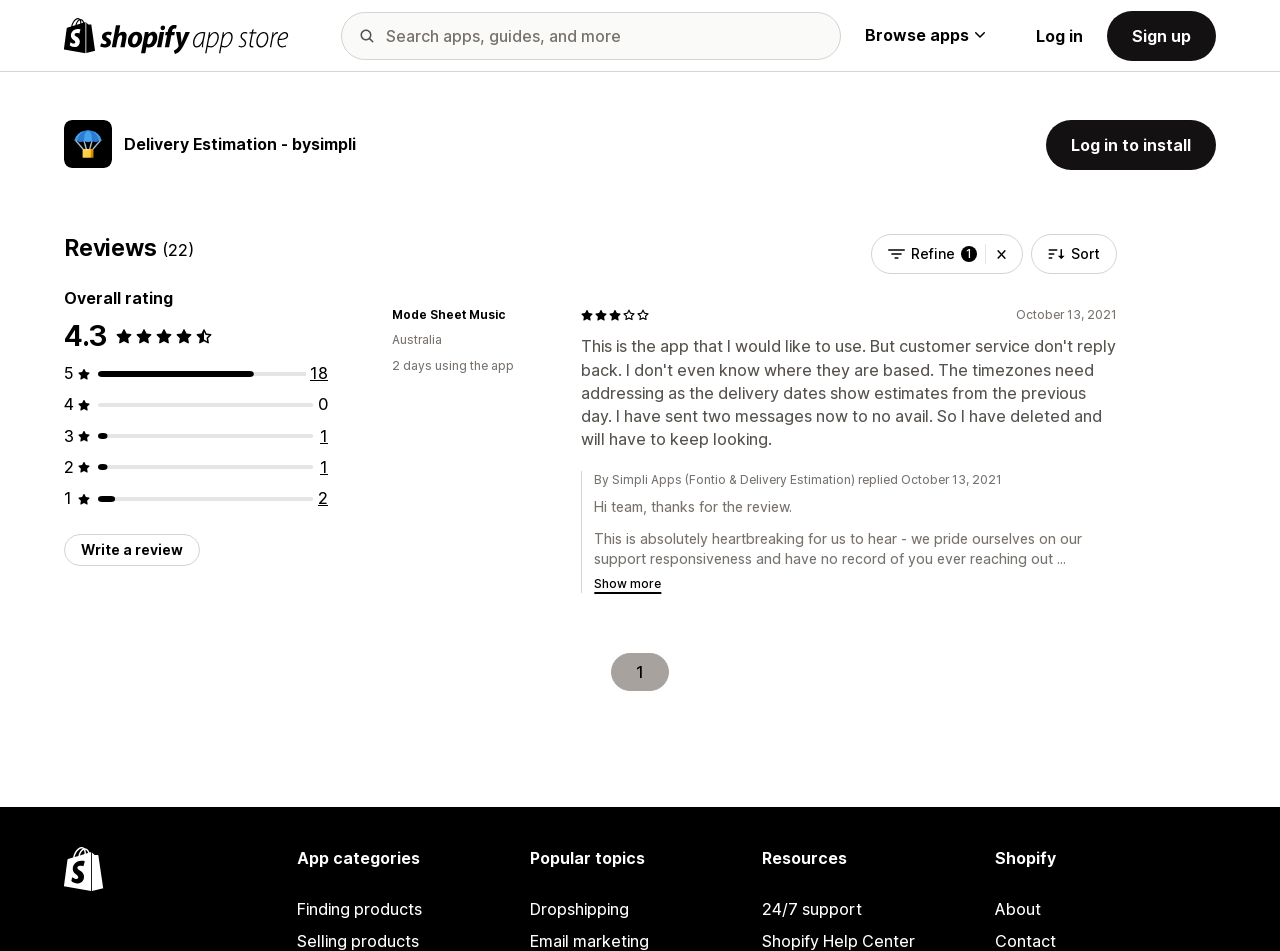Detail the various sections and features of the webpage.

This webpage is about the "Delivery Estimation ‑ bysimpli" app on the Shopify App Store. At the top left, there is a Shopify App Store logo, and next to it, a search box where users can search for apps, guides, and more. On the top right, there are buttons to log in or sign up.

Below the top section, there is a main content area that takes up most of the page. On the left side, there is a figure with an image of the "Delivery Estimation ‑ bysimpli" app, and below it, a heading with the app's name. Next to the heading, there is a link to the app's page.

On the right side of the main content area, there is a section with reviews. It shows an overall rating of 4.3 out of 5 stars, with 22 total reviews. Below the rating, there are links to individual reviews, each with a rating and a date. There is also a button to write a review.

Further down, there is a section with a review from a user, along with a response from the app's developer, Simpli Apps. The review and response are accompanied by buttons to show more or less of the text.

At the bottom of the page, there are links to app categories, popular topics, resources, and Shopify-related pages. There is also a pagination section with links to navigate through multiple pages of content.